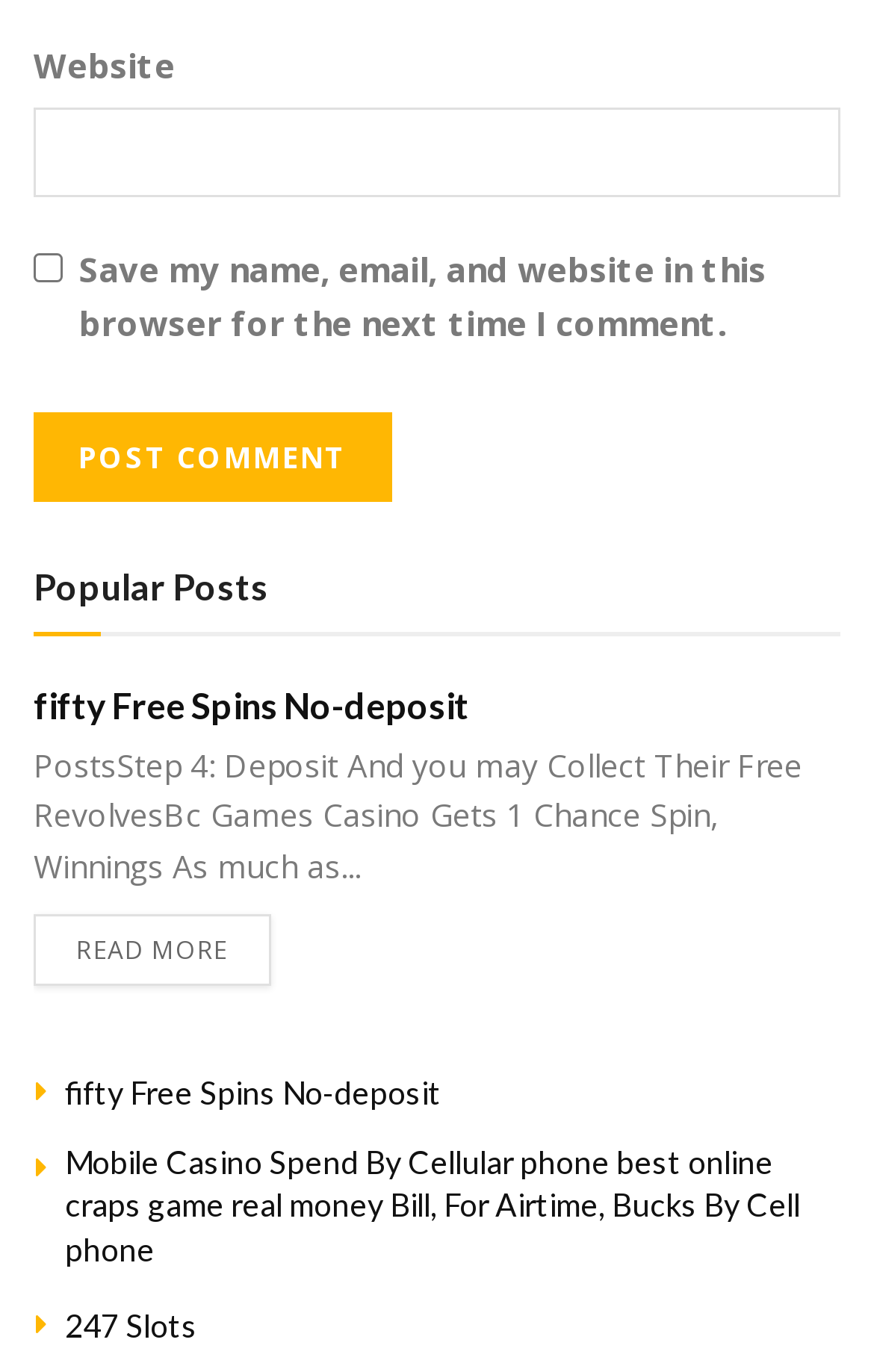Identify the bounding box coordinates for the element that needs to be clicked to fulfill this instruction: "Read more about Mobile Casino Spend By Cellular phone". Provide the coordinates in the format of four float numbers between 0 and 1: [left, top, right, bottom].

[0.074, 0.833, 0.915, 0.924]